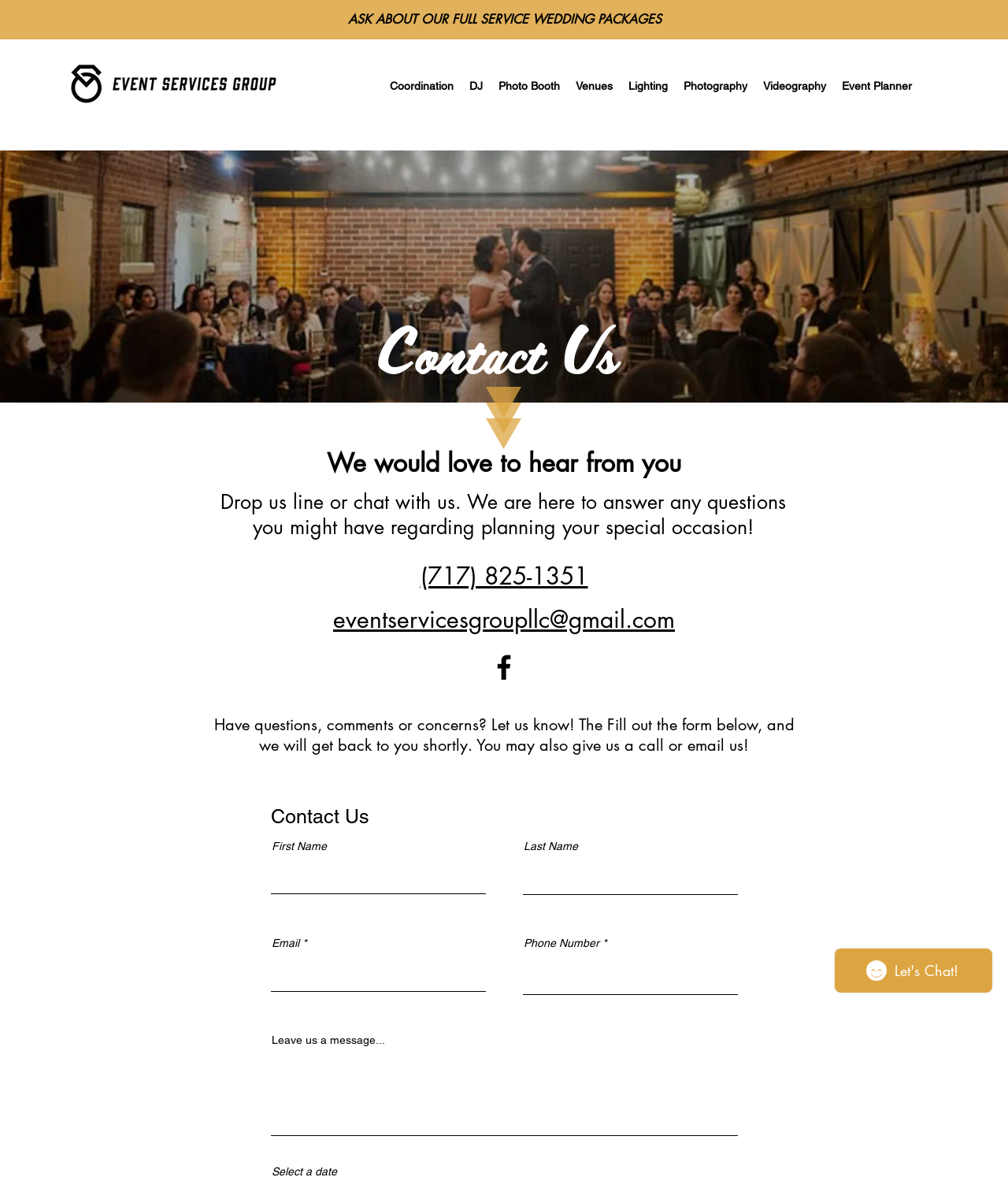Pinpoint the bounding box coordinates of the area that must be clicked to complete this instruction: "Click on the 'Facebook' link".

[0.484, 0.548, 0.516, 0.576]